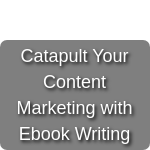Describe in detail everything you see in the image.

The image prominently features a bold and eye-catching call-to-action titled "Catapult Your Content Marketing with Ebook Writing." This encapsulates a key service offered, emphasizing the transformative potential of ebook writing in enhancing content marketing strategies. The design likely aims to engage viewers by highlighting the importance of ebooks as a tool for effective communication and marketing in the digital age. This is part of a broader discussion on how businesses can leverage quality content to connect with their audience and improve their overall digital presence.